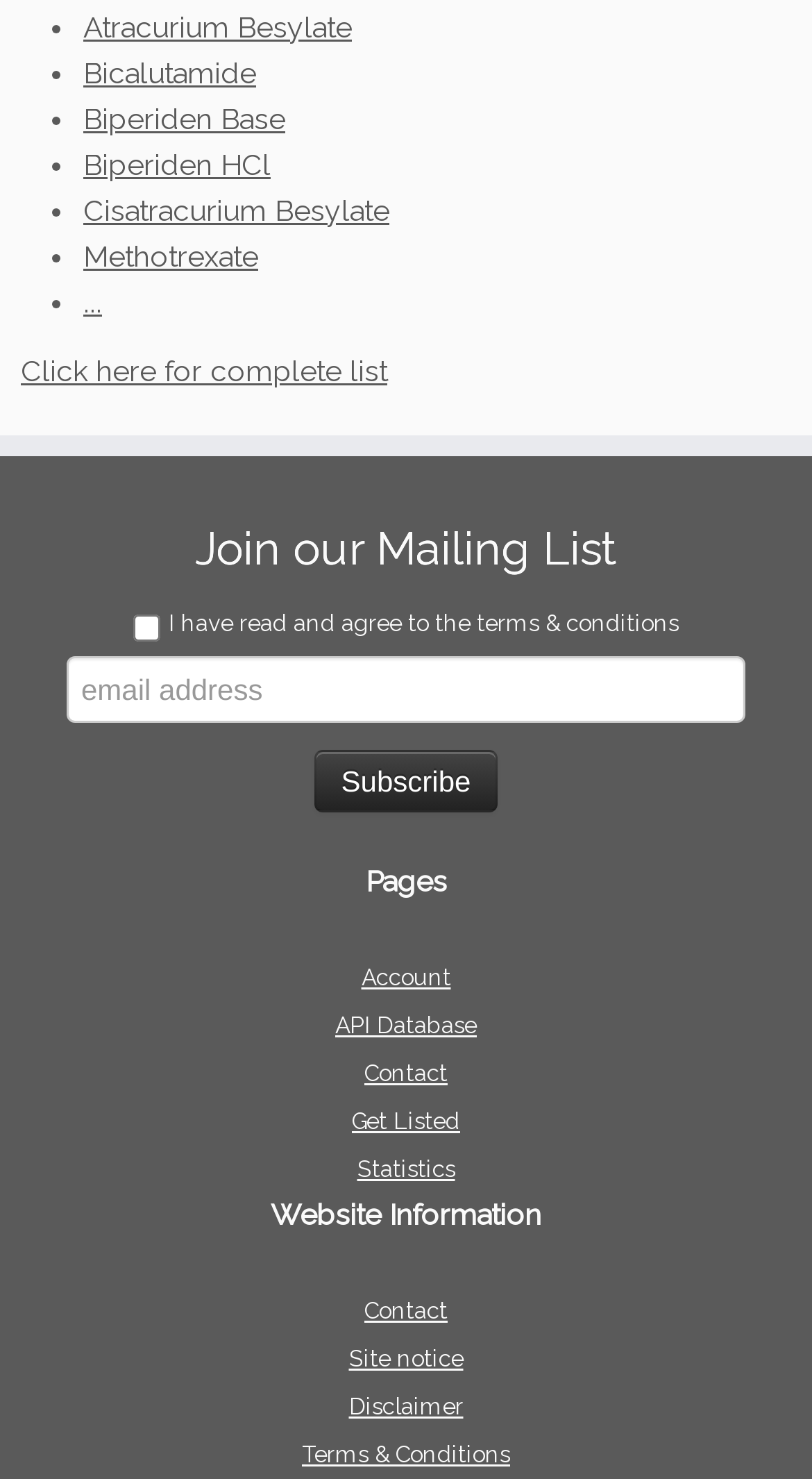From the webpage screenshot, identify the region described by Click here for complete list. Provide the bounding box coordinates as (top-left x, top-left y, bottom-right x, bottom-right y), with each value being a floating point number between 0 and 1.

[0.026, 0.239, 0.477, 0.262]